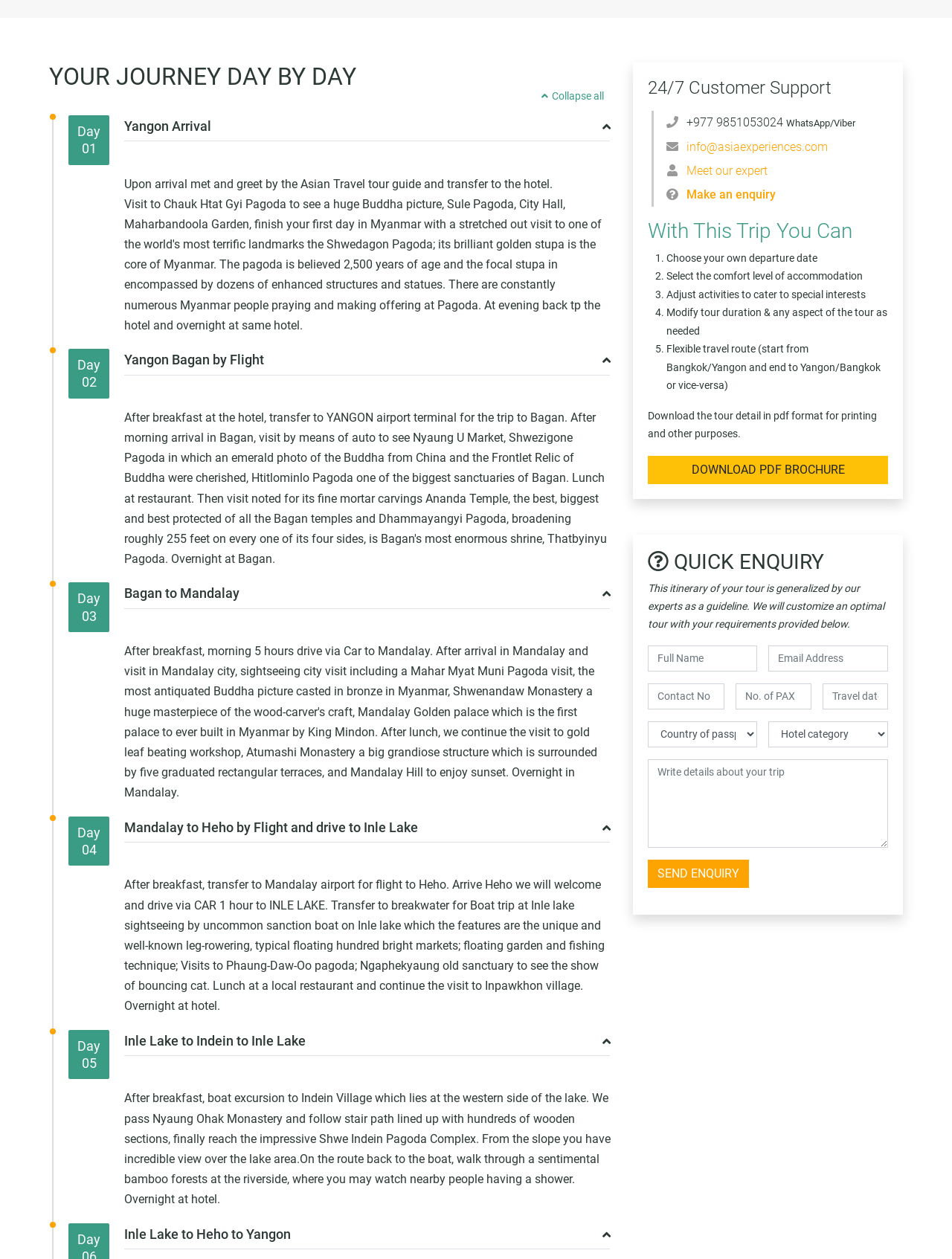Could you indicate the bounding box coordinates of the region to click in order to complete this instruction: "Expand Day 01 Yangon Arrival".

[0.056, 0.09, 0.642, 0.131]